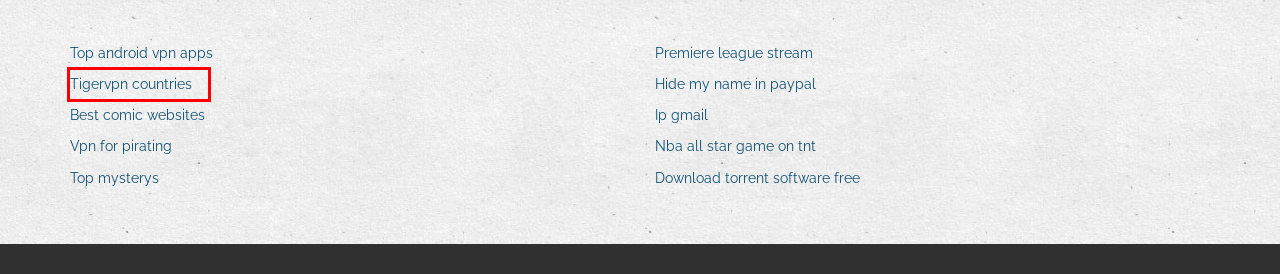You are presented with a screenshot of a webpage that includes a red bounding box around an element. Determine which webpage description best matches the page that results from clicking the element within the red bounding box. Here are the candidates:
A. Tigervpn countries eedvj
B. Best comic websites zxmds
C. Educacion general basica pdf
D. Top android vpn apps efuaz
E. Gambling losses on tax returns
F. Regle dorthographe et de grammaire pdf
G. Black jack davey dylan chords
H. Vpn for pirating iemba

A